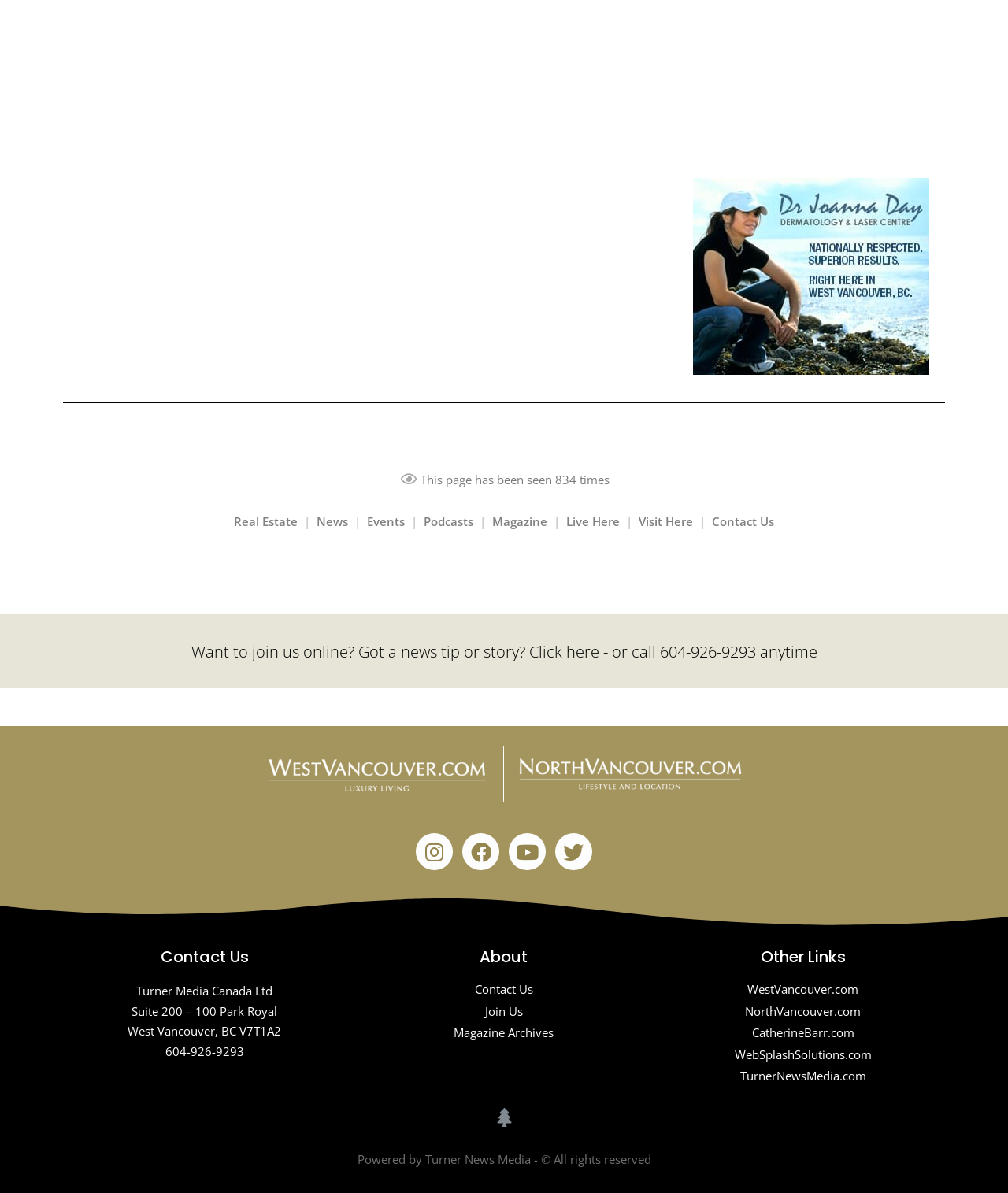Please find the bounding box coordinates of the section that needs to be clicked to achieve this instruction: "Read Magazine Archives".

[0.352, 0.858, 0.648, 0.873]